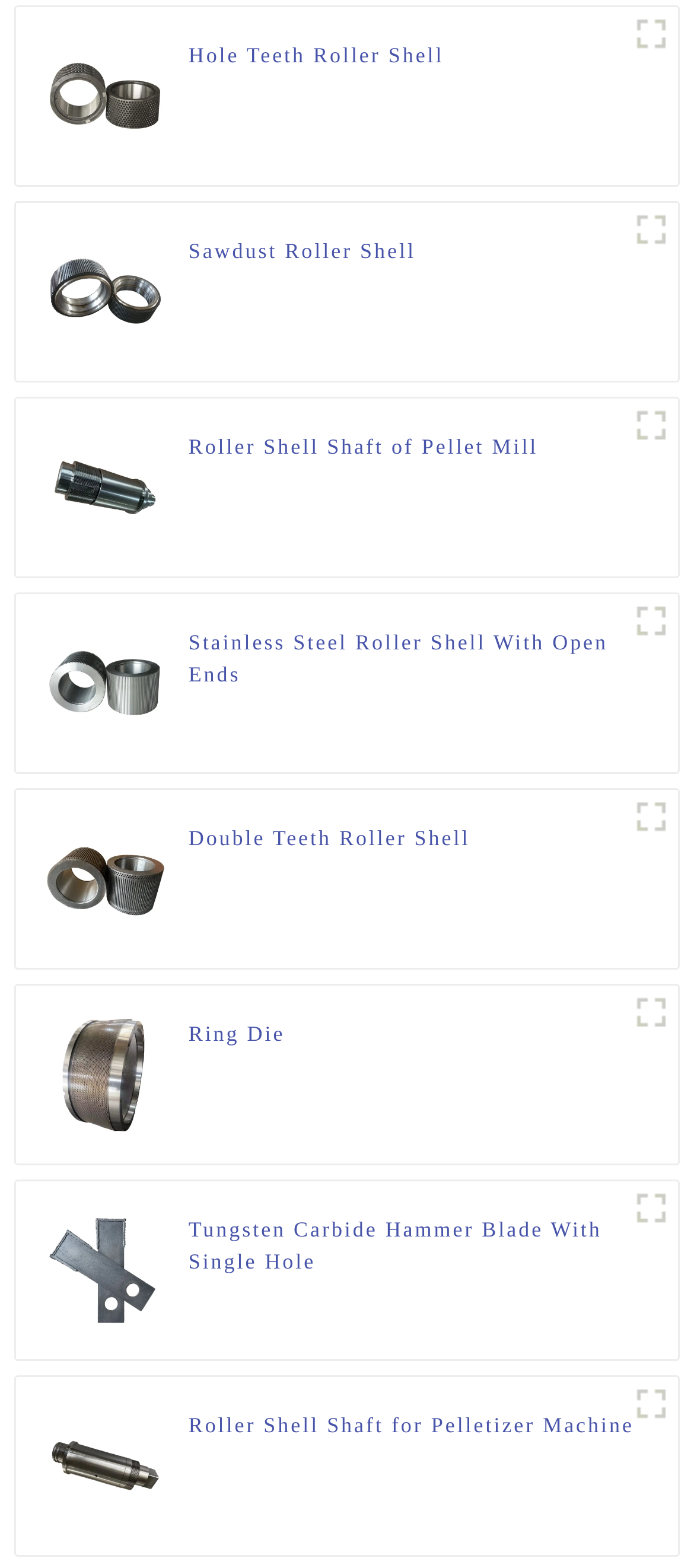Using the information shown in the image, answer the question with as much detail as possible: What is the common theme among the products displayed on this webpage?

By examining the headings and image descriptions, I can see that all the products are related to pellet mill equipment, such as roller shells, shafts, and ring dies. This suggests that the common theme among the products displayed on this webpage is pellet mill equipment.